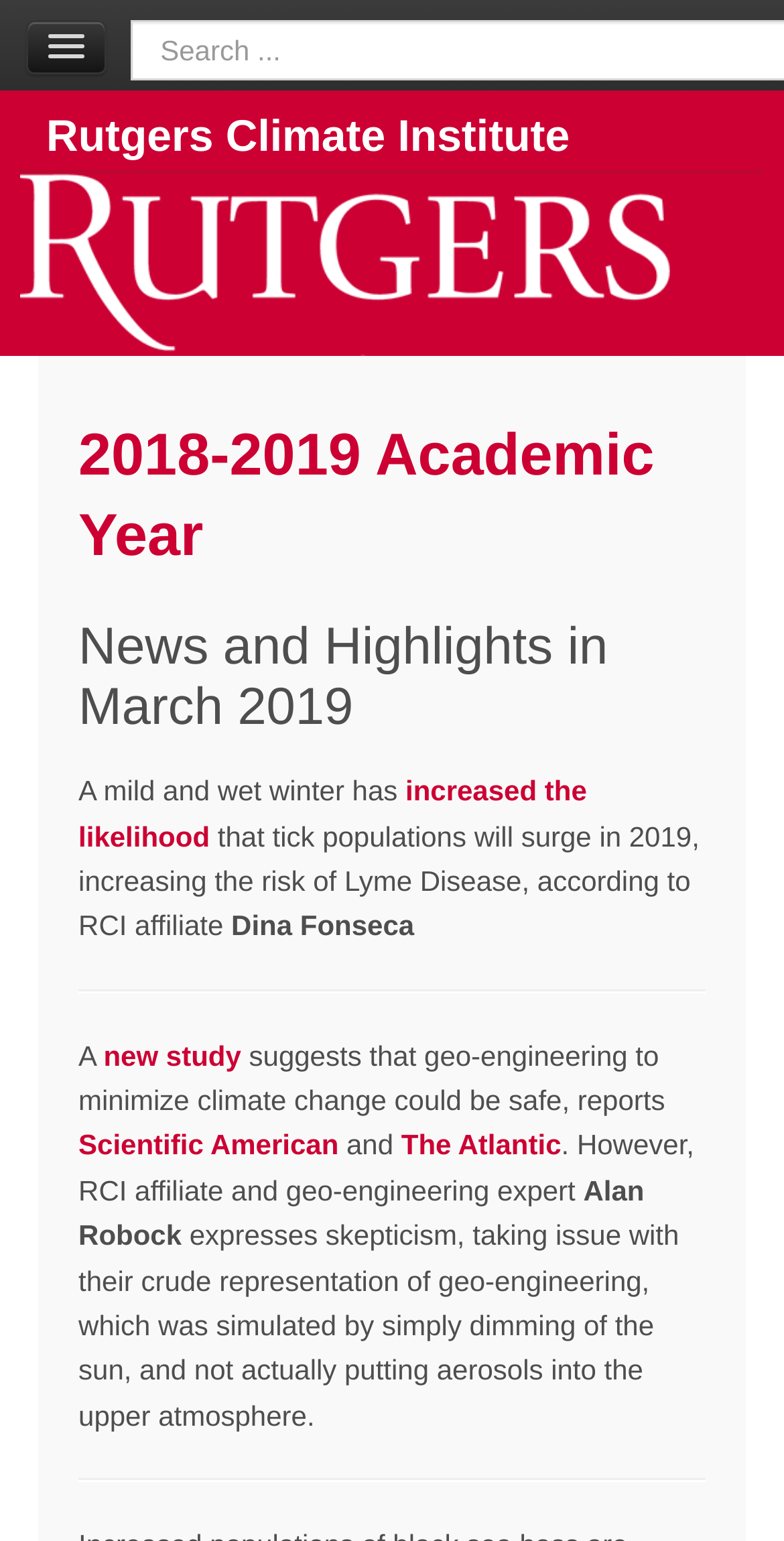Please look at the image and answer the question with a detailed explanation: What is the topic of the news in March 2019?

The topic of the news in March 2019 can be inferred from the text elements with bounding box coordinates [0.1, 0.503, 0.507, 0.523] and [0.1, 0.532, 0.892, 0.611], which mention a mild and wet winter increasing the likelihood of tick populations and Lyme Disease.